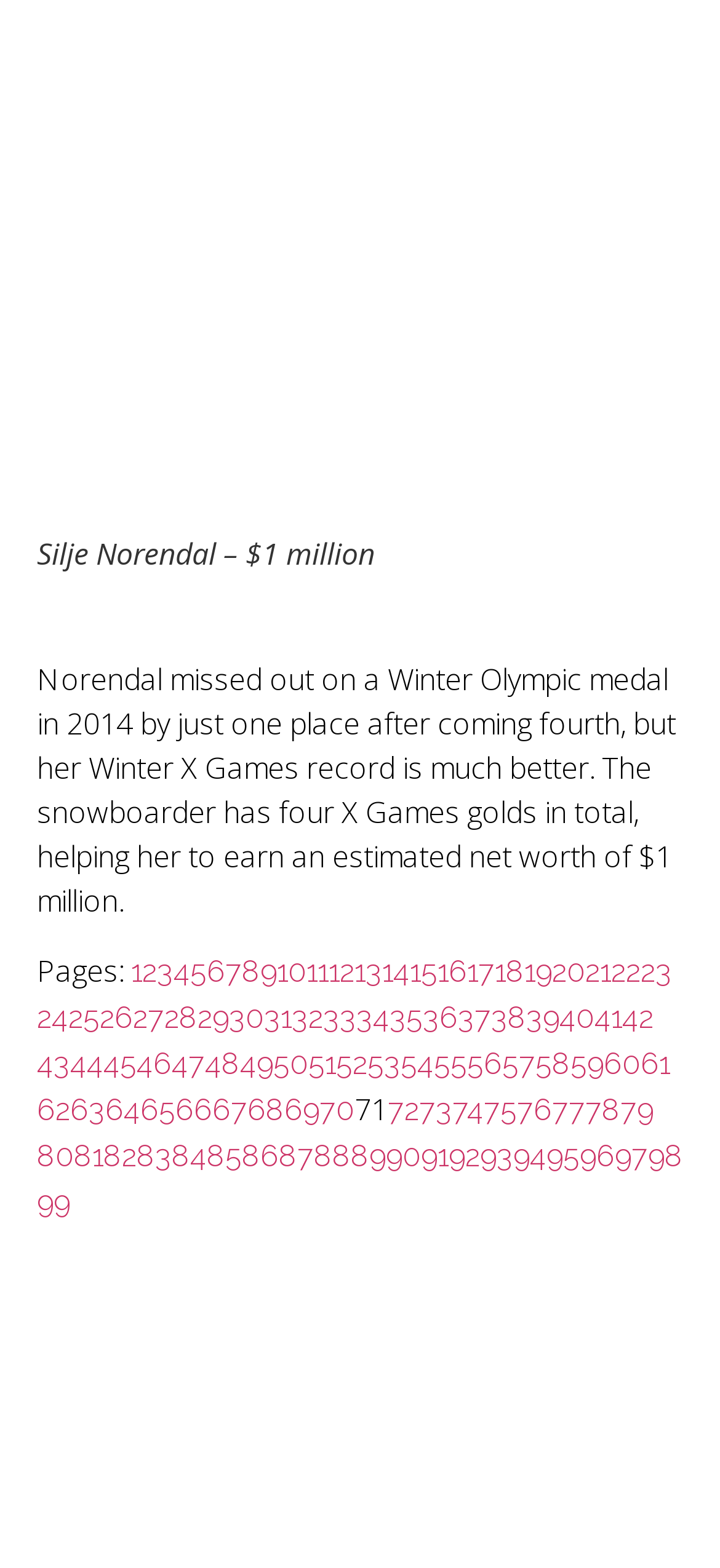Please provide a short answer using a single word or phrase for the question:
What is Silje Norendal's net worth?

$1 million